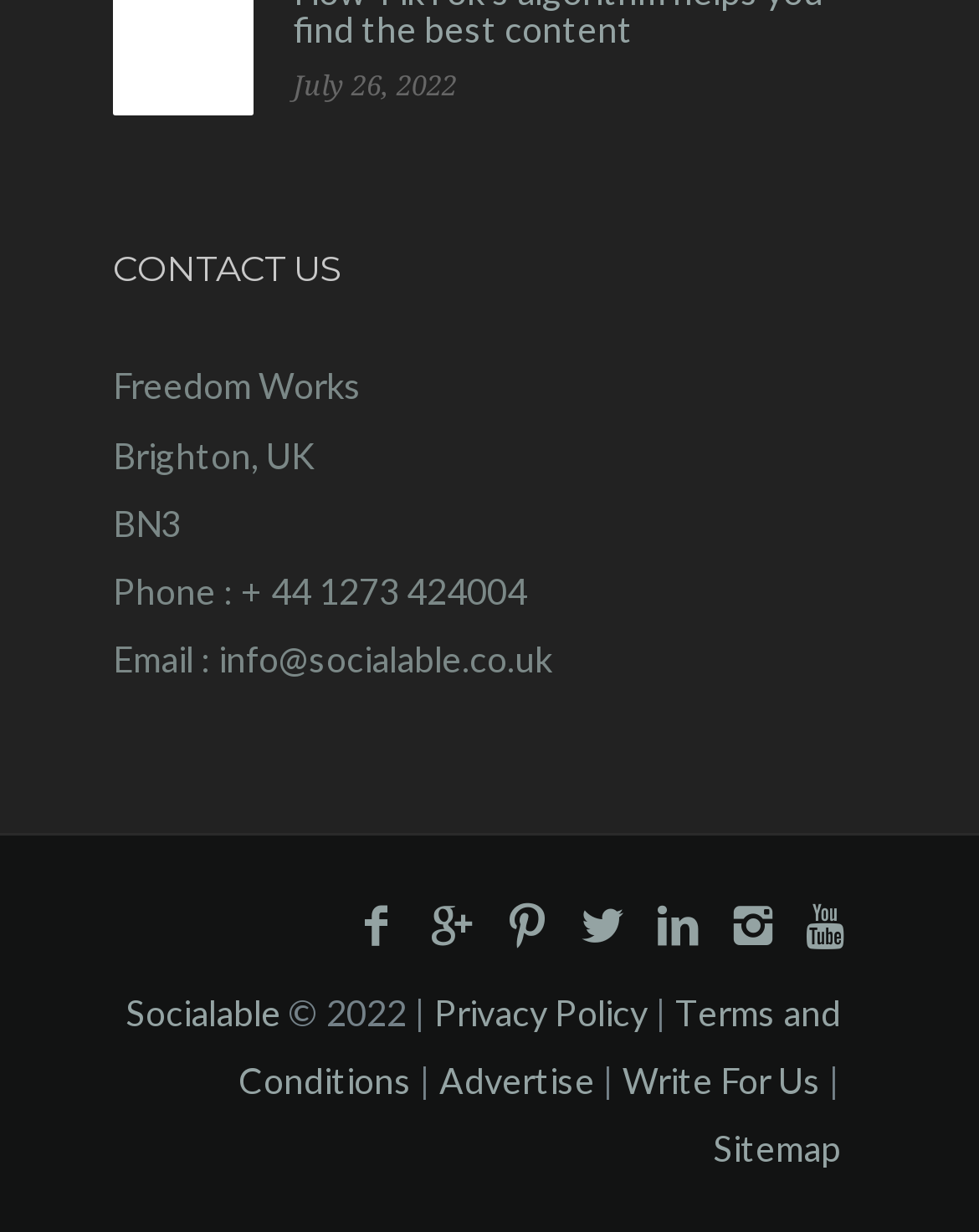Locate the bounding box coordinates of the element that needs to be clicked to carry out the instruction: "View Socialable's Youtube page". The coordinates should be given as four float numbers ranging from 0 to 1, i.e., [left, top, right, bottom].

[0.808, 0.73, 0.885, 0.785]